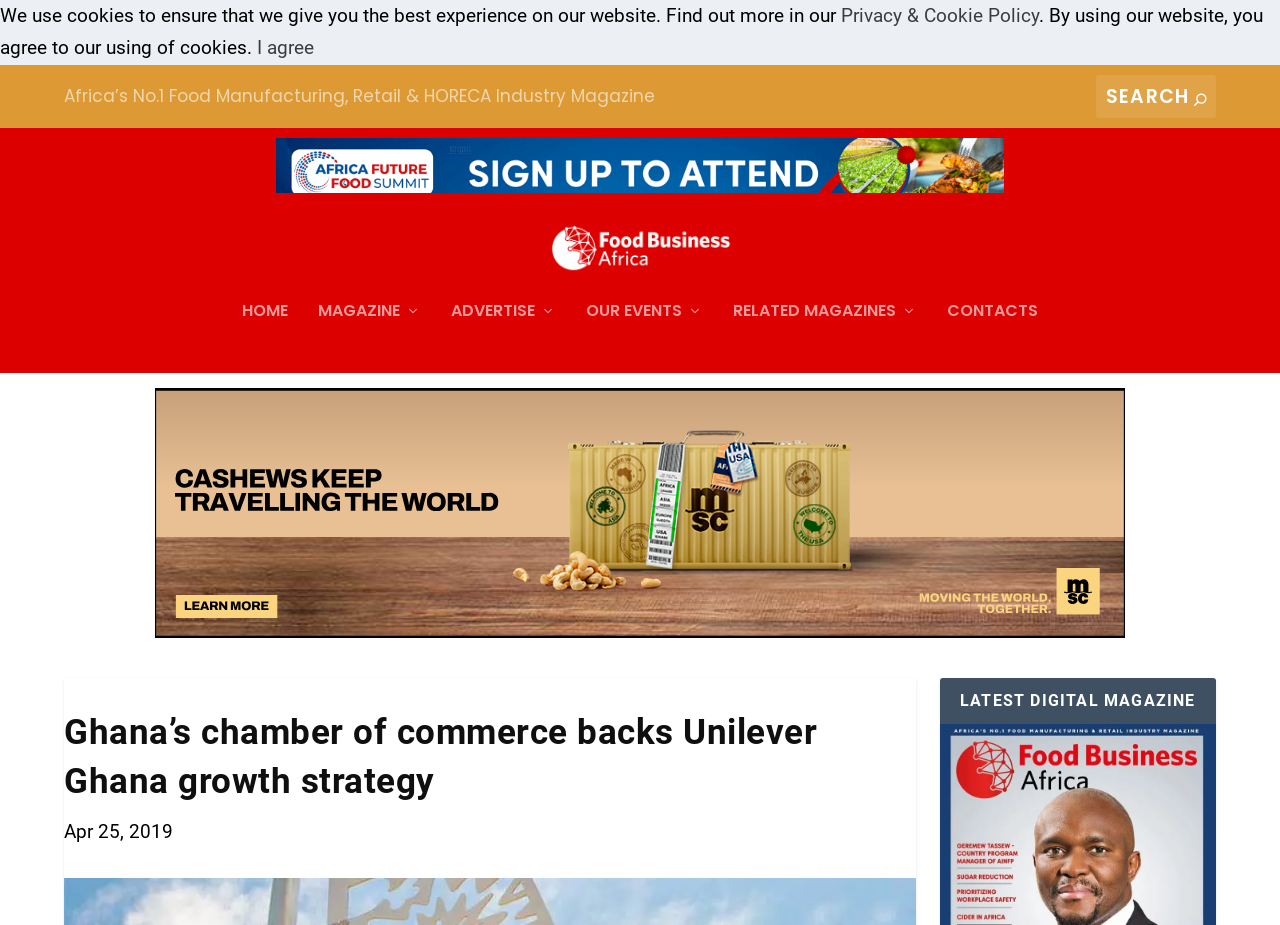Extract the bounding box coordinates of the UI element described: "RELATED MAGAZINES". Provide the coordinates in the format [left, top, right, bottom] with values ranging from 0 to 1.

[0.573, 0.3, 0.716, 0.375]